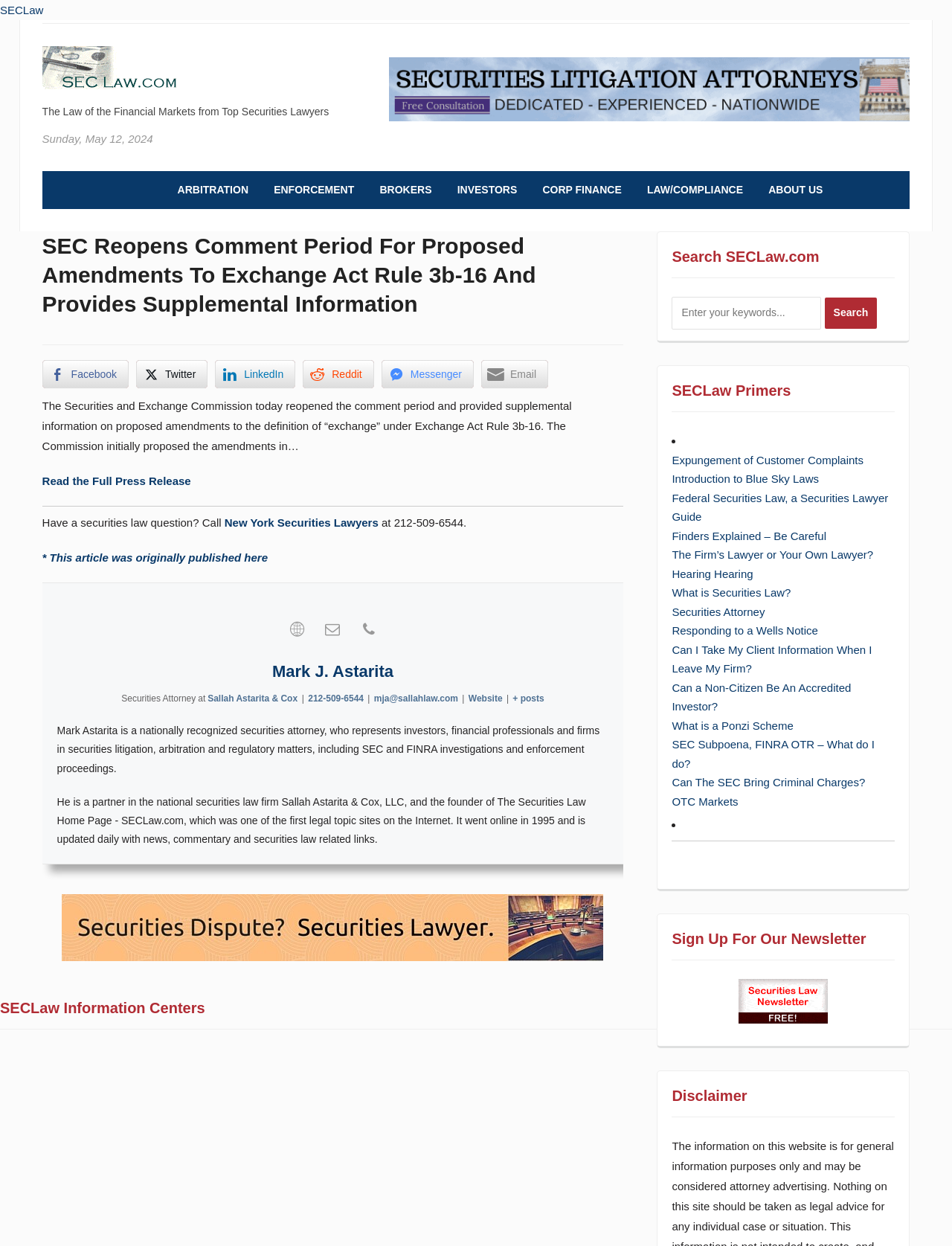What is the topic of the latest article?
From the screenshot, provide a brief answer in one word or phrase.

SEC Reopens Comment Period